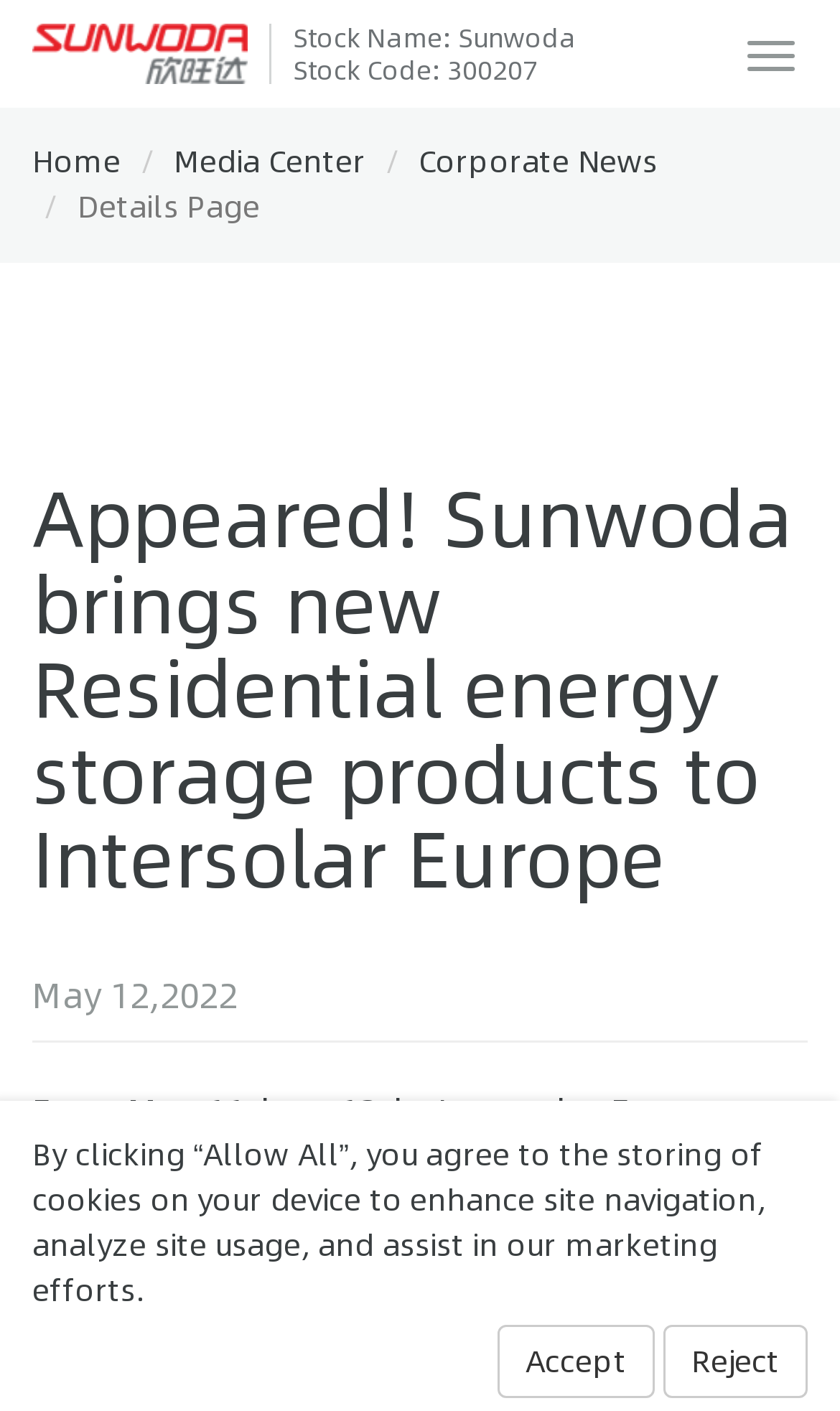Please answer the following question using a single word or phrase: 
How many links are in the top navigation menu?

3